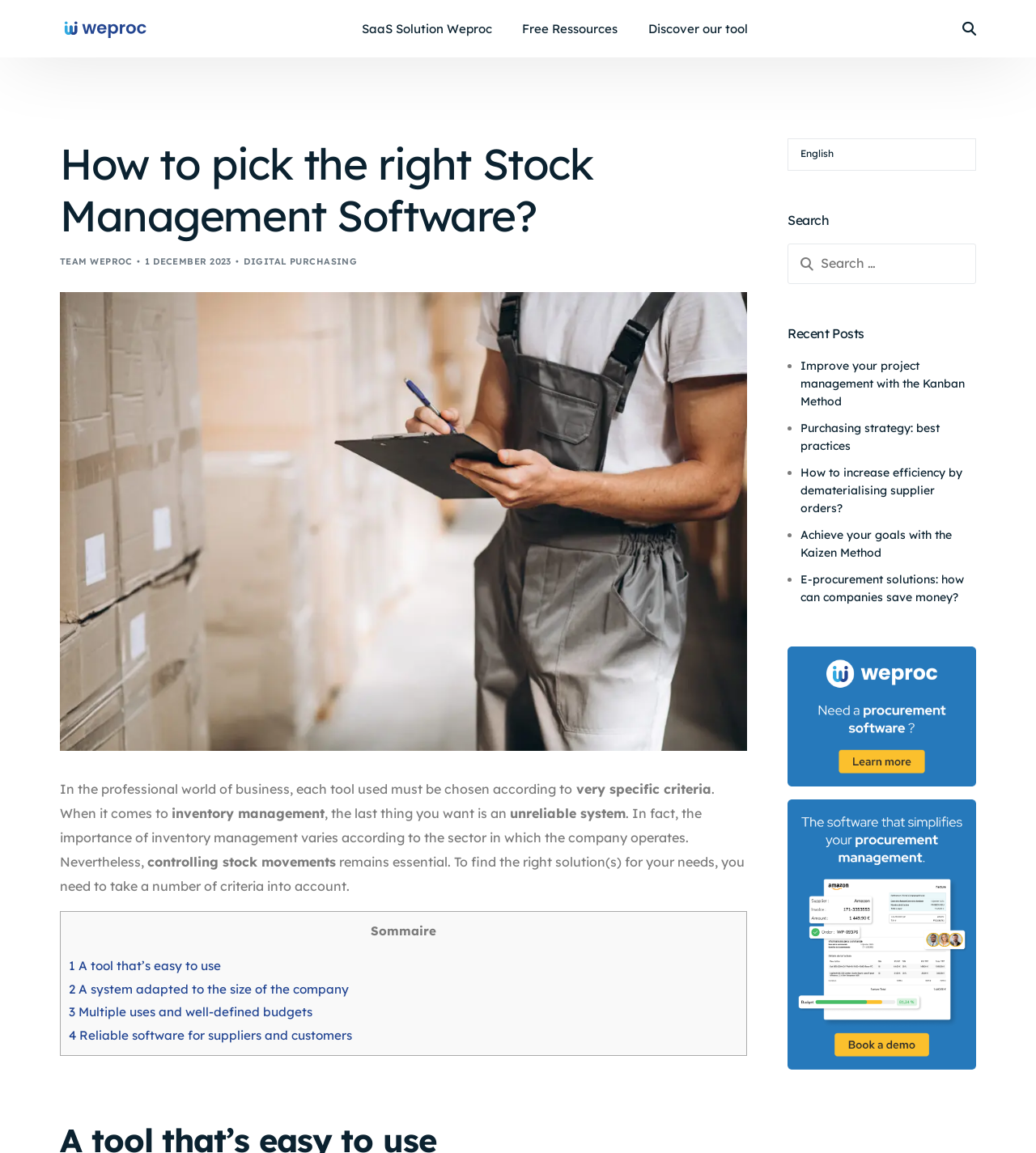Please identify the bounding box coordinates of the element's region that I should click in order to complete the following instruction: "Click on 'Discover our tool'". The bounding box coordinates consist of four float numbers between 0 and 1, i.e., [left, top, right, bottom].

[0.611, 0.0, 0.736, 0.05]